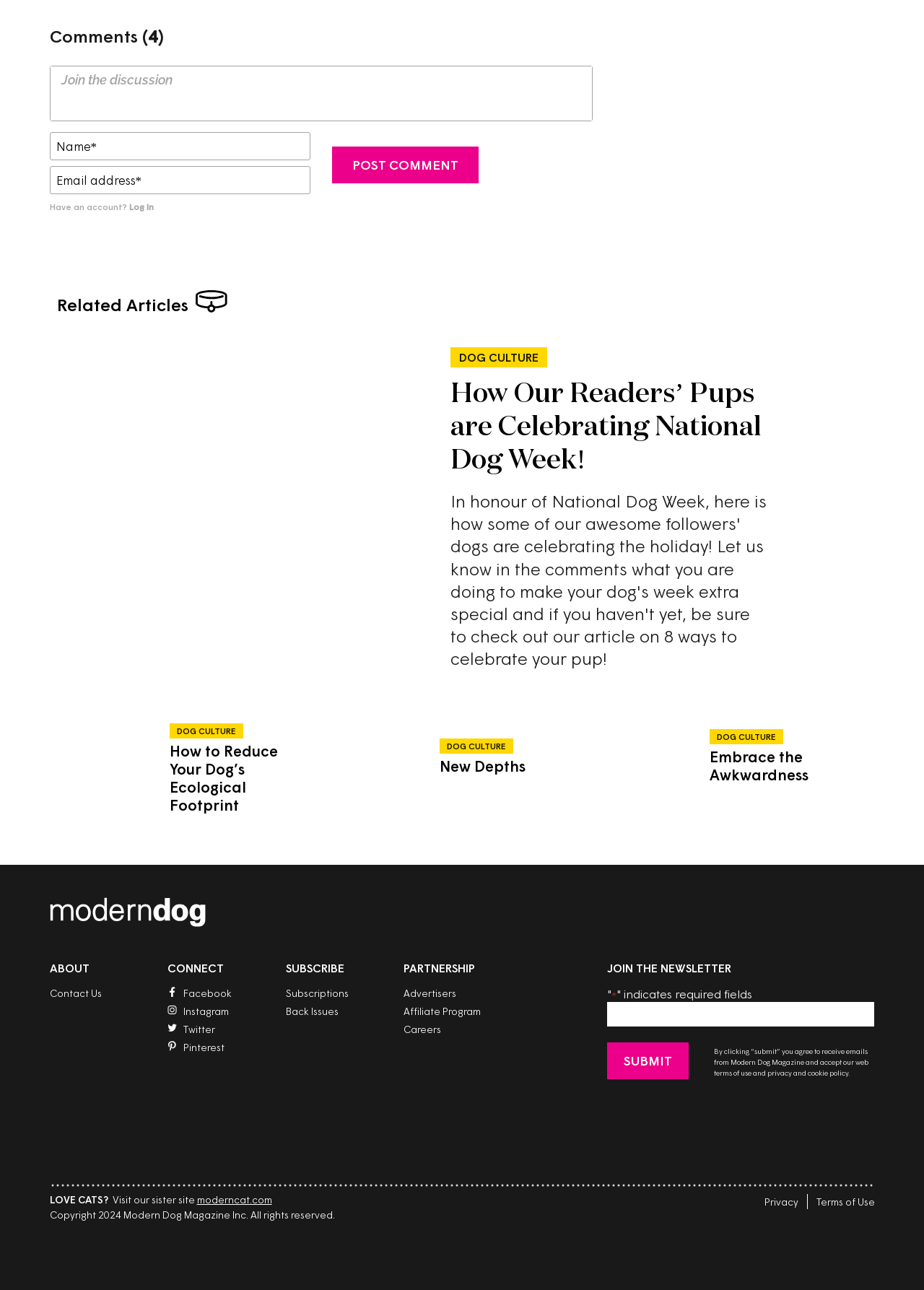Can you give a comprehensive explanation to the question given the content of the image?
What is the name of the sister site mentioned?

I looked at the text at the bottom of the page and saw that it mentions a sister site, which is linked to 'moderncat.com', indicating that the name of the sister site is Modern Cat.